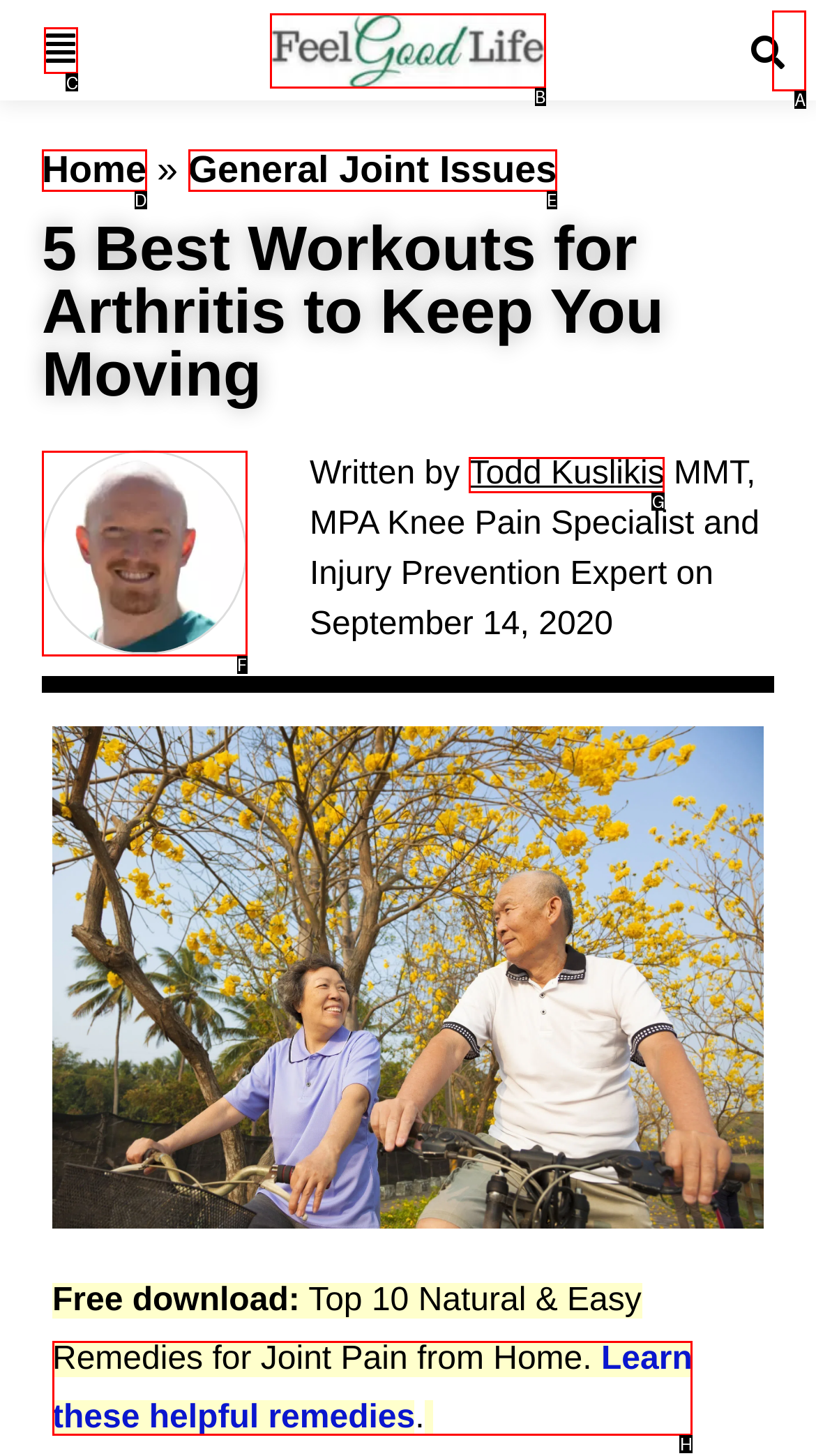Given the description: Menu, identify the HTML element that fits best. Respond with the letter of the correct option from the choices.

C